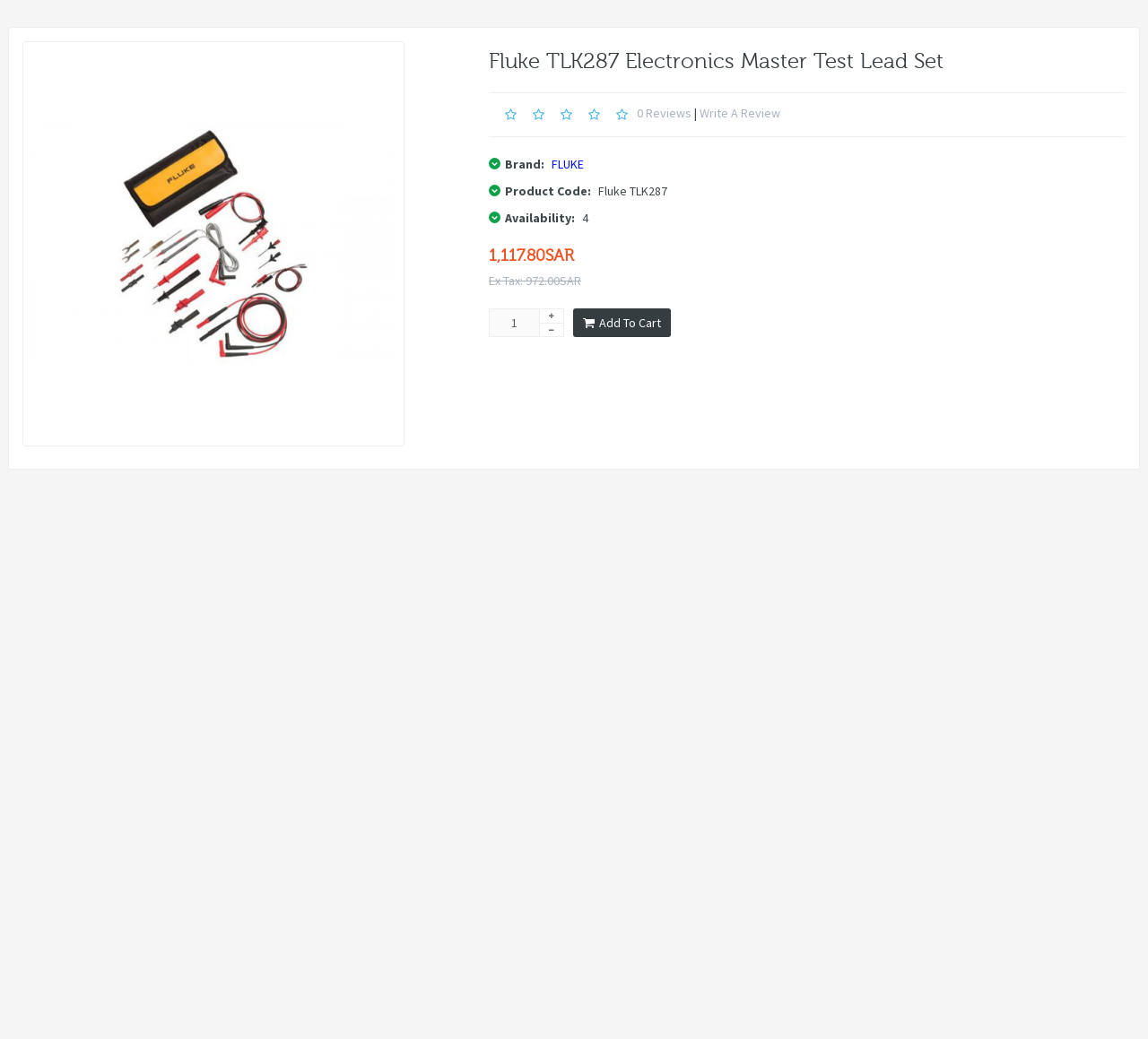Analyze and describe the webpage in a detailed narrative.

The webpage is about the Fluke TLK287 Electronics Master Test Lead Set. At the top left, there is a link and an image with the same name as the product, which suggests that it might be a product logo or a thumbnail image of the product. 

Below the image, there is a heading with the product name, taking up most of the width of the page. 

On the right side of the page, there are several links and text elements. There is a link to view 0 reviews, followed by a vertical line, and then a link to write a review. 

Below these links, there are several lines of text, including the brand name "FLUKE", the product code "Fluke TLK287", and the availability of the product. The product price is listed as 1,117.80 SAR, with an ex-tax price of 972.00 SAR. 

Underneath the price information, there is a textbox and an "Add To Cart" button with a shopping cart icon, which suggests that customers can purchase the product directly from this page.